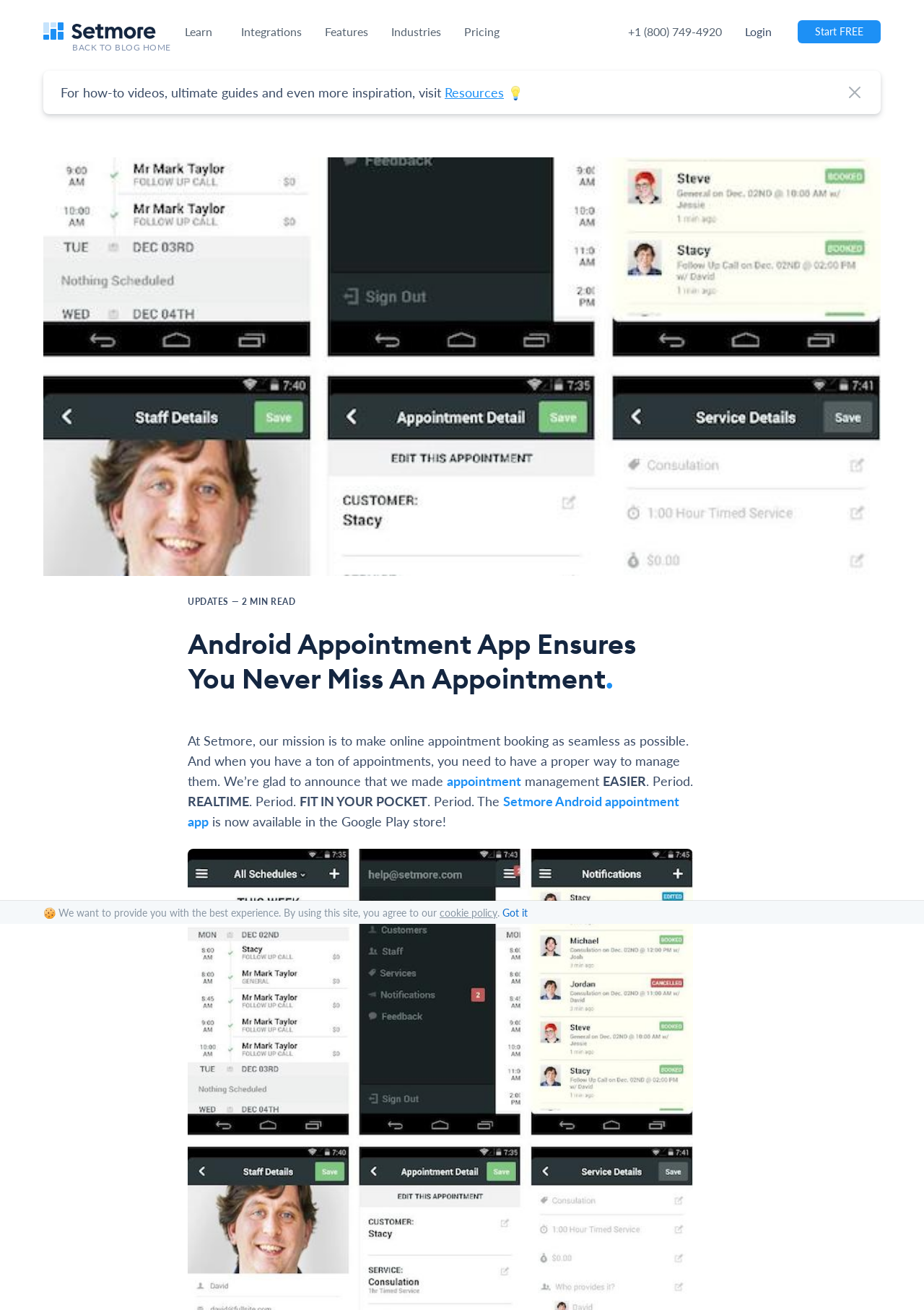Specify the bounding box coordinates of the element's region that should be clicked to achieve the following instruction: "Click the Setmore Logo". The bounding box coordinates consist of four float numbers between 0 and 1, in the format [left, top, right, bottom].

[0.047, 0.02, 0.169, 0.033]